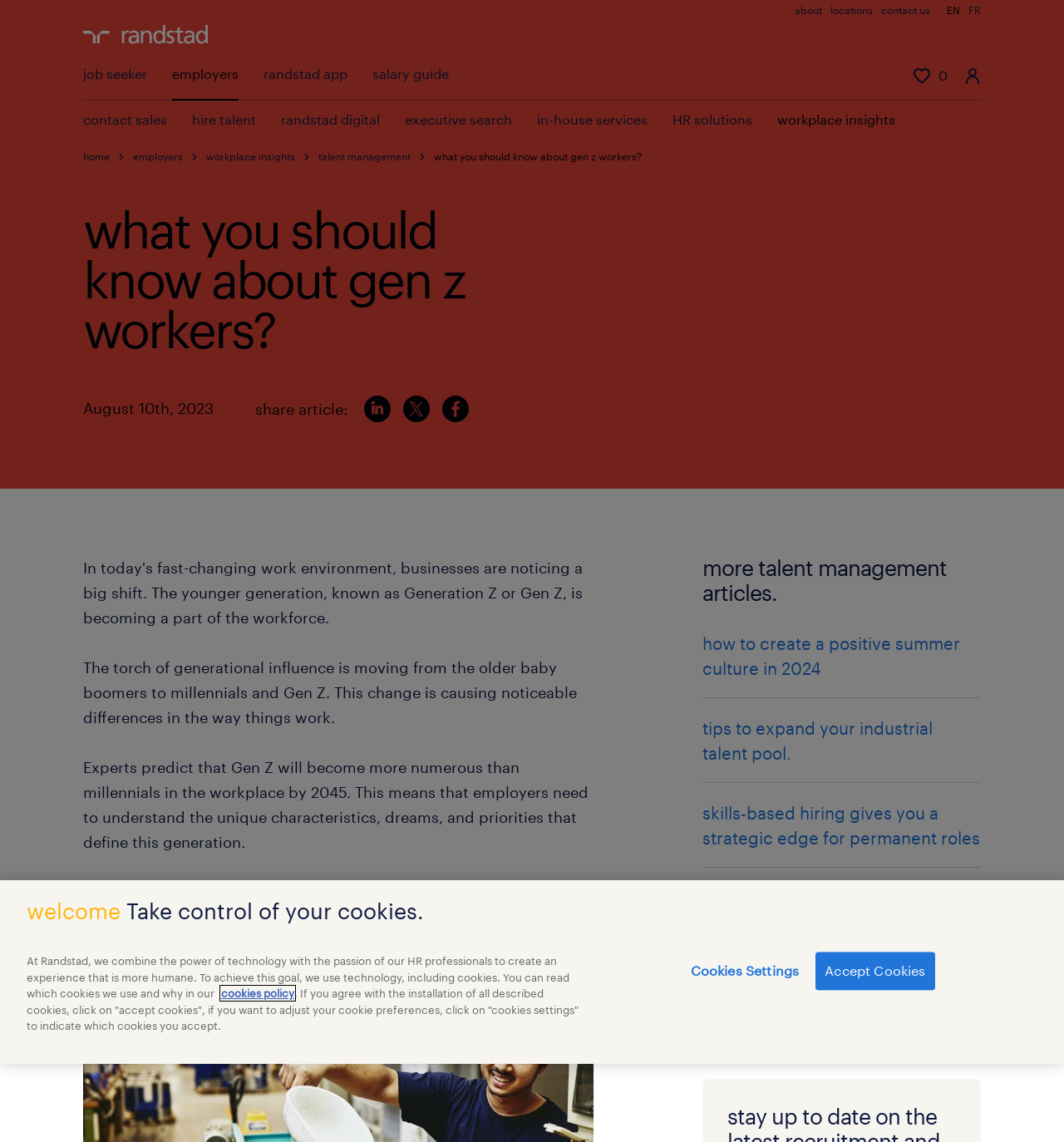Kindly determine the bounding box coordinates for the clickable area to achieve the given instruction: "go to home page".

[0.078, 0.132, 0.103, 0.142]